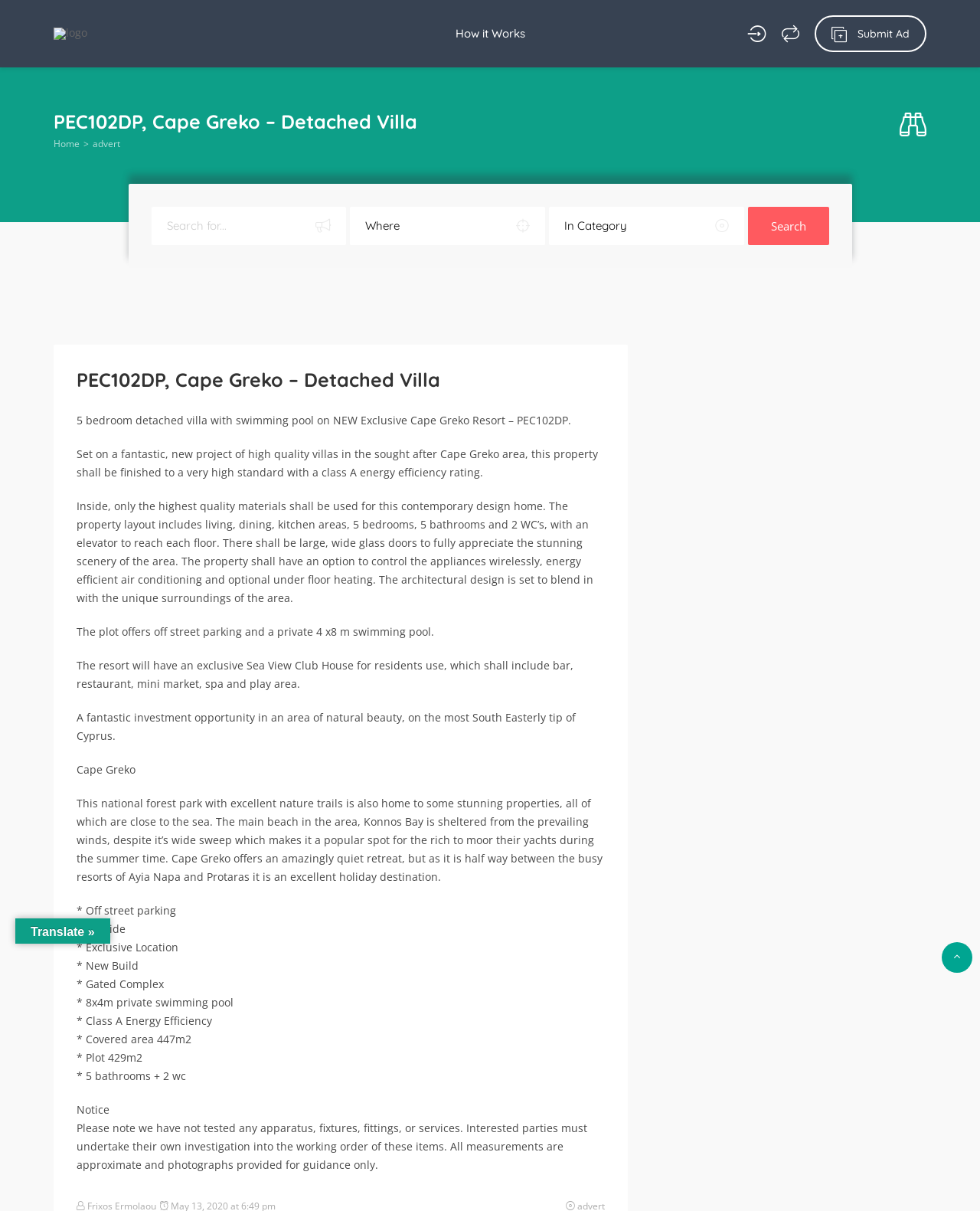Summarize the webpage comprehensively, mentioning all visible components.

This webpage is about a 5-bedroom detached villa with a swimming pool on the Cape Greko Resort in Cyprus. At the top left corner, there is a logo of the website, and next to it, there are links to "How it Works" and other icons. On the top right corner, there are links to "Submit Ad" and other icons.

Below the top section, there is a heading that reads "PEC102DP, Cape Greko – Detached Villa". Underneath, there are links to "Home" and "advert". On the right side of the page, there is a search bar with a dropdown menu and a "Search" button.

The main content of the page is a detailed description of the villa, which includes its features, location, and amenities. The text is divided into several paragraphs, with headings and bullet points. The villa is described as a high-quality property with a contemporary design, featuring 5 bedrooms, 5 bathrooms, and 2 WC's, as well as a private swimming pool and off-street parking. The resort also has an exclusive Sea View Club House with amenities such as a bar, restaurant, mini market, spa, and play area.

The page also includes information about the location, Cape Greko, which is a national forest park with nature trails and stunning properties close to the sea. The area is described as a quiet retreat, but also a popular holiday destination due to its proximity to Ayia Napa and Protaras.

At the bottom of the page, there are several bullet points highlighting the villa's features, such as its exclusive location, new build, gated complex, and energy efficiency. There is also a notice section that provides disclaimers about the accuracy of the information provided. On the bottom right corner, there is a link to translate the page.